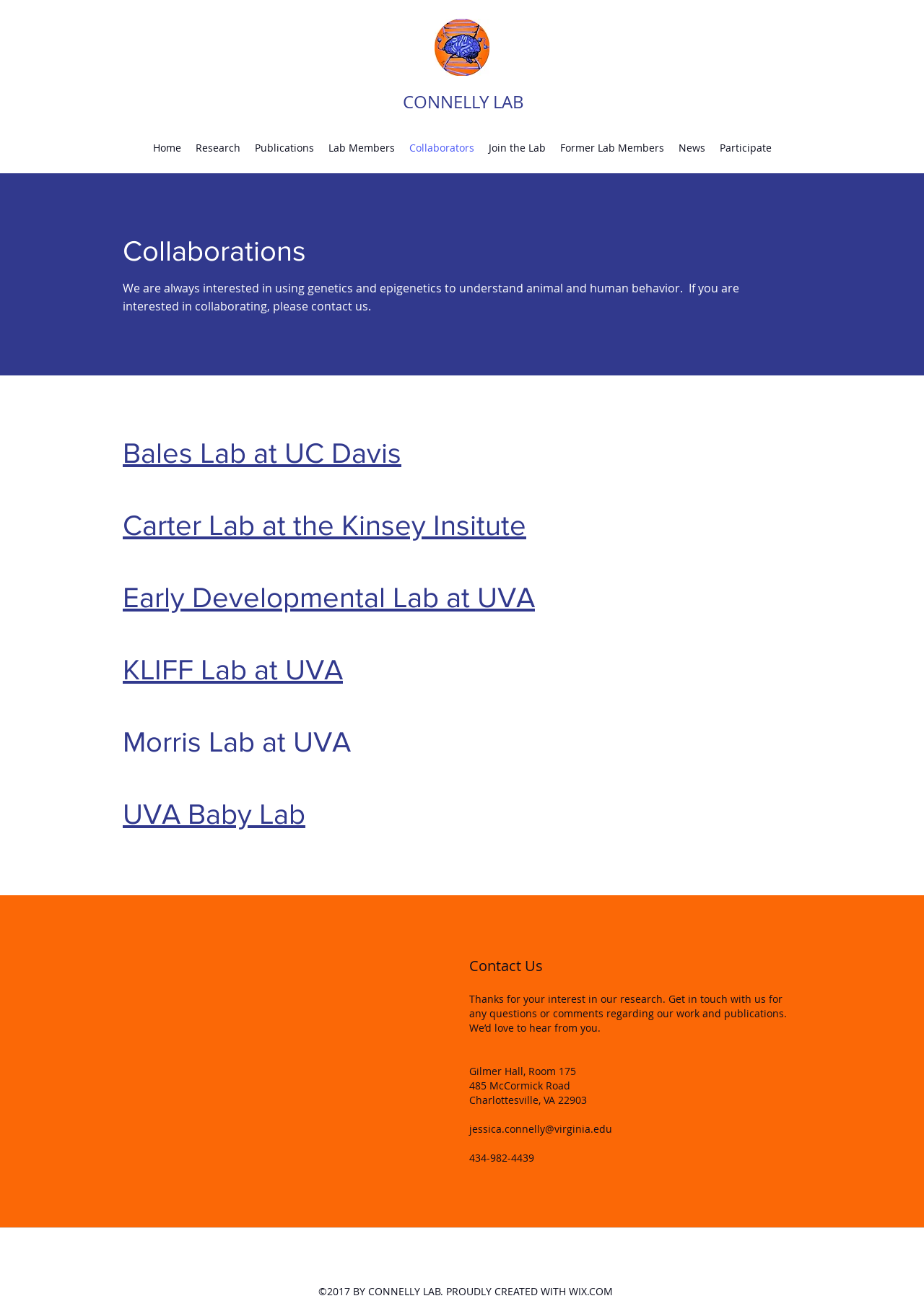Please find the bounding box coordinates of the element that must be clicked to perform the given instruction: "View the Collaborations section". The coordinates should be four float numbers from 0 to 1, i.e., [left, top, right, bottom].

[0.133, 0.177, 0.805, 0.204]